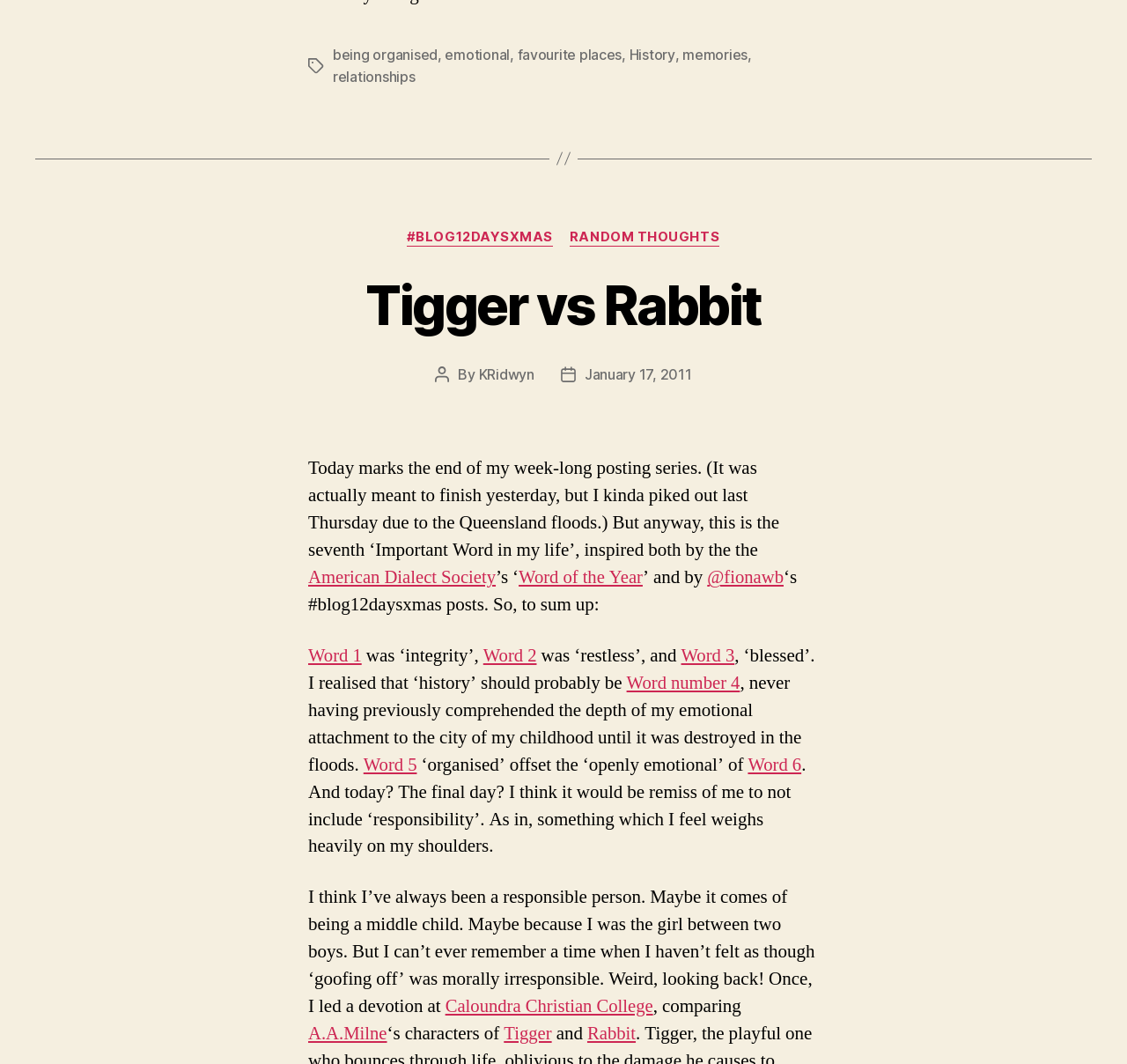Please provide the bounding box coordinates for the element that needs to be clicked to perform the following instruction: "Click on the 'being organised' tag". The coordinates should be given as four float numbers between 0 and 1, i.e., [left, top, right, bottom].

[0.295, 0.101, 0.388, 0.118]